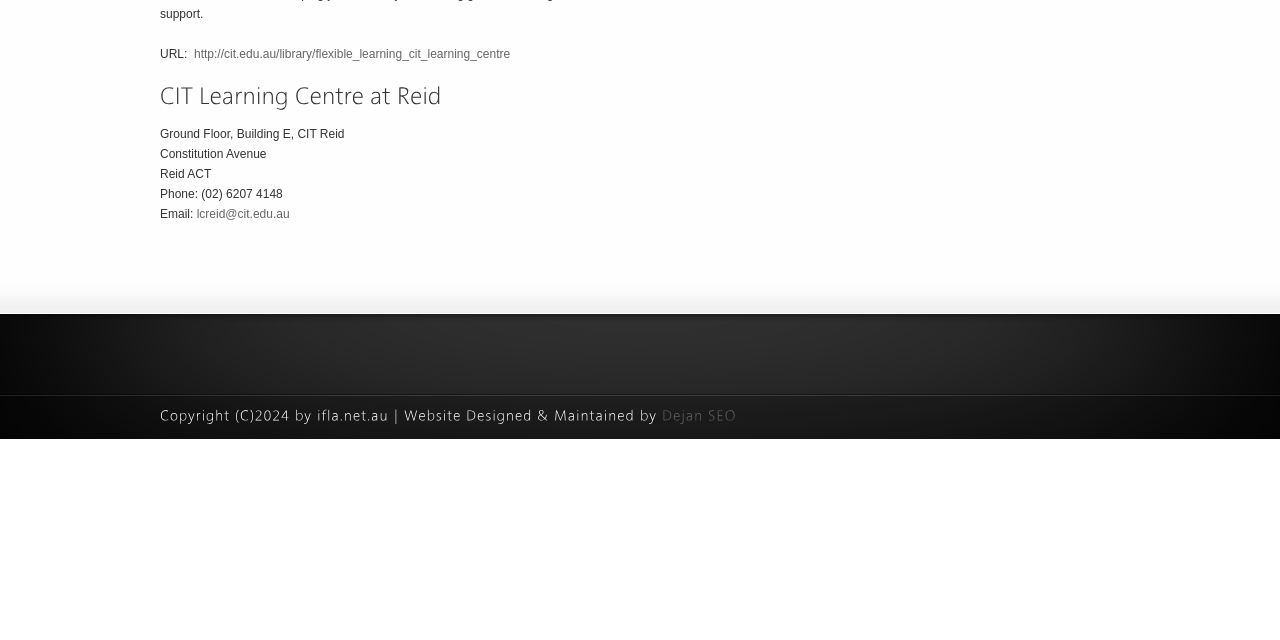Locate the bounding box of the user interface element based on this description: "Dejan SEO".

[0.517, 0.637, 0.576, 0.662]